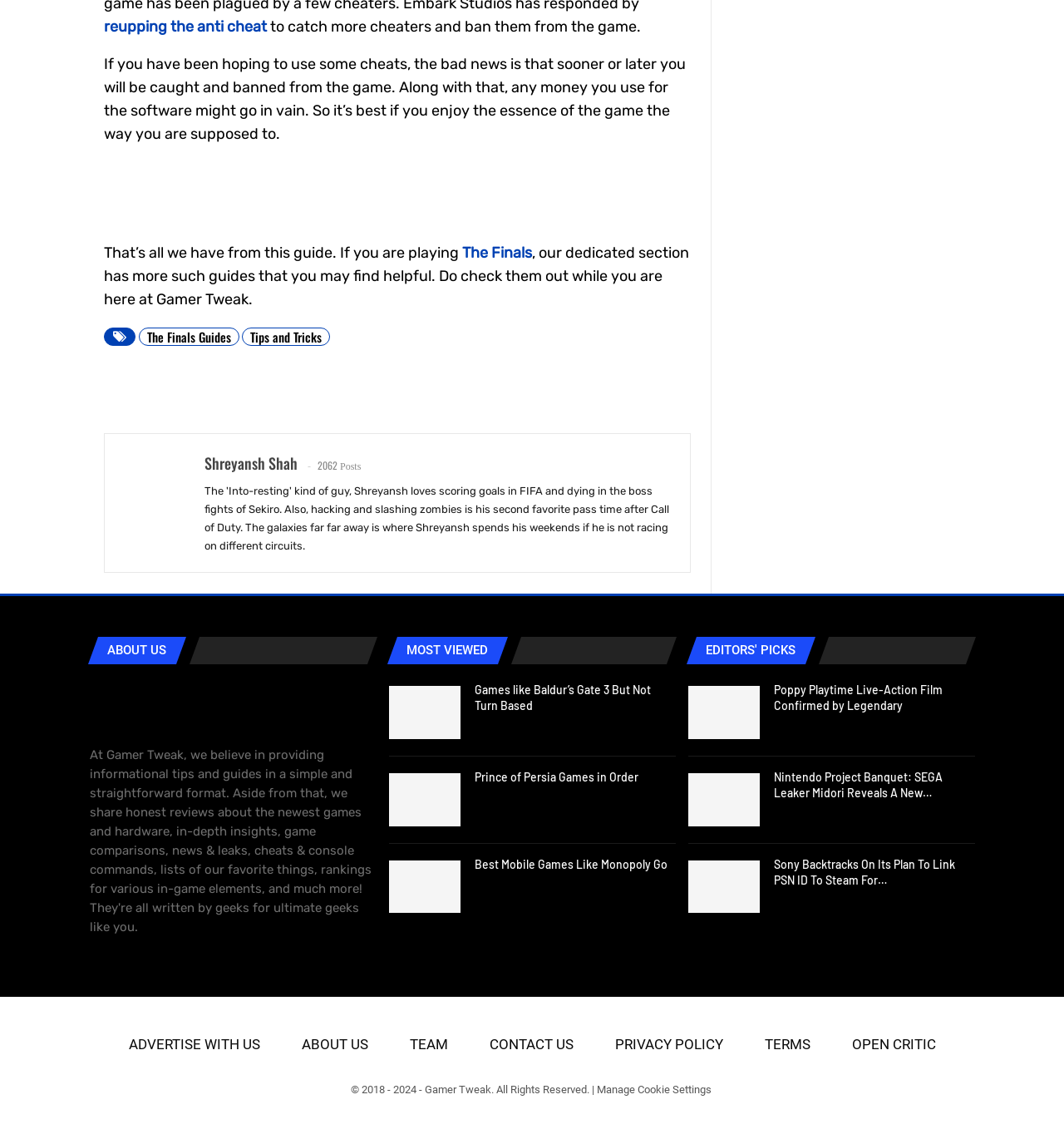How many posts has the author written?
Can you offer a detailed and complete answer to this question?

The number of posts written by the author is mentioned next to their name, which says '2062 Posts'.